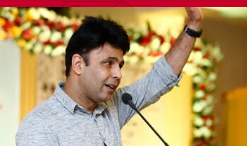Answer the following query concisely with a single word or phrase:
What is the occasion being celebrated in the image?

15 years of NIMC institution